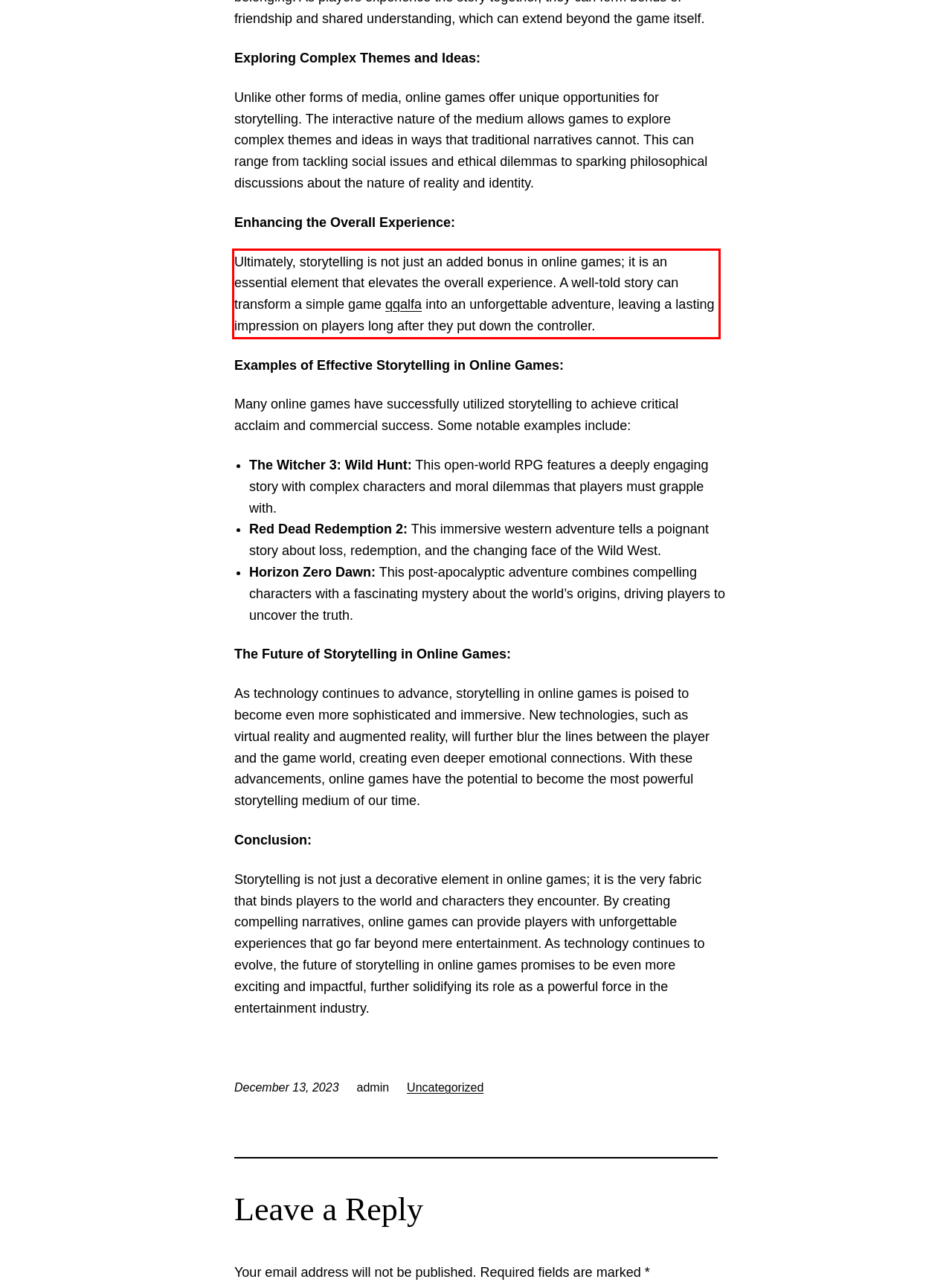Please perform OCR on the UI element surrounded by the red bounding box in the given webpage screenshot and extract its text content.

Ultimately, storytelling is not just an added bonus in online games; it is an essential element that elevates the overall experience. A well-told story can transform a simple game qqalfa into an unforgettable adventure, leaving a lasting impression on players long after they put down the controller.